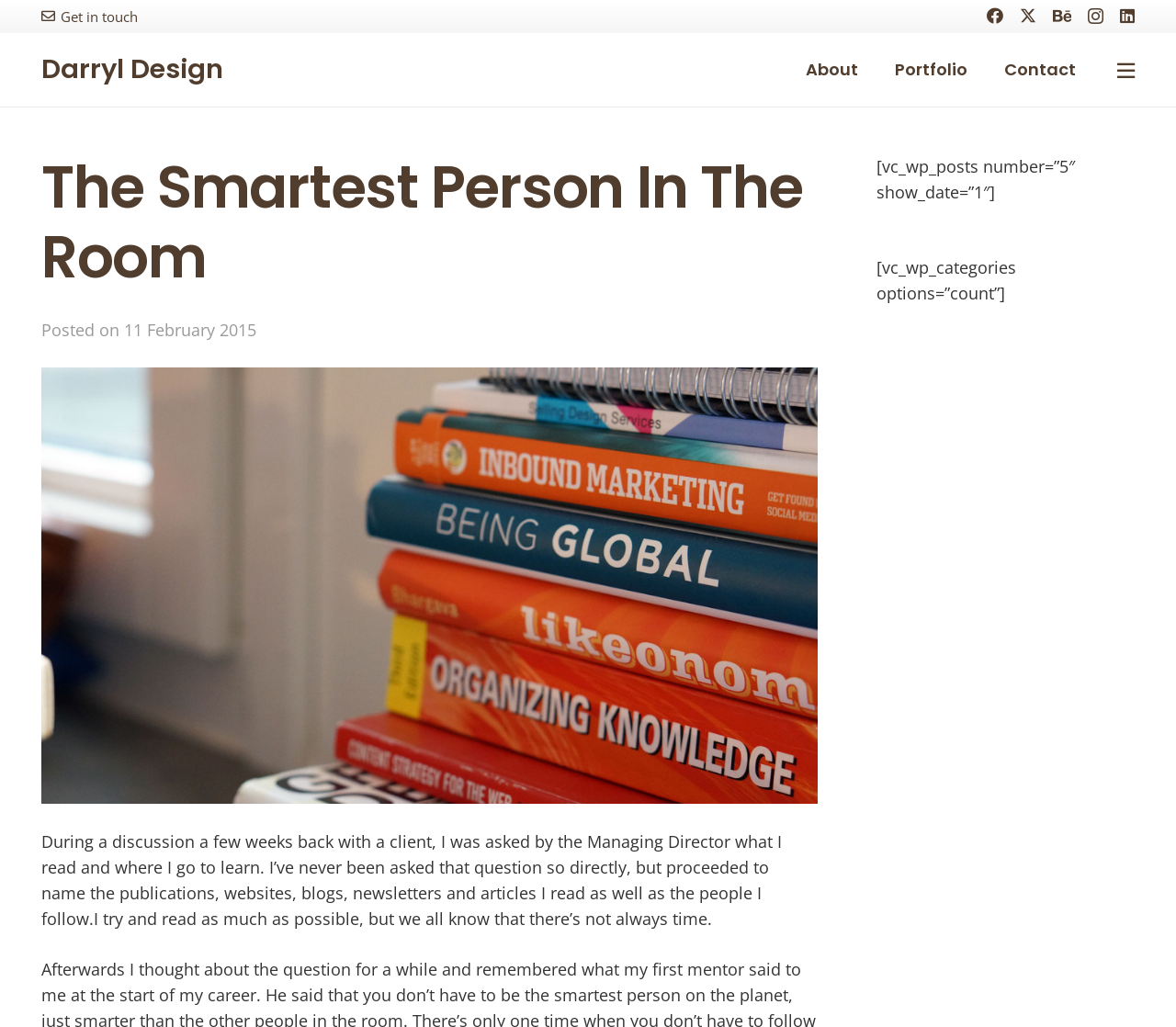Specify the bounding box coordinates of the region I need to click to perform the following instruction: "Open Portfolio". The coordinates must be four float numbers in the range of 0 to 1, i.e., [left, top, right, bottom].

[0.745, 0.032, 0.838, 0.104]